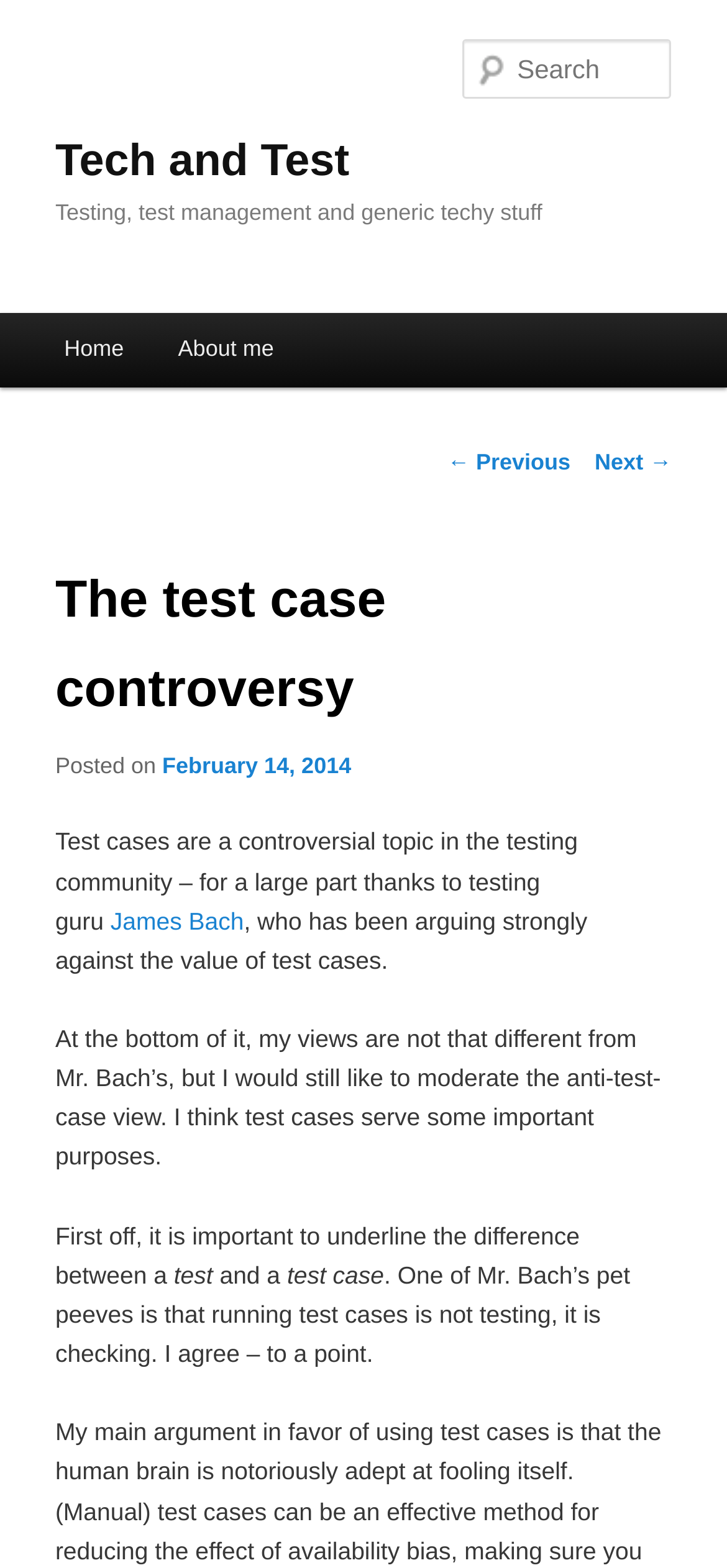Locate the UI element that matches the description parent_node: Search name="s" placeholder="Search" in the webpage screenshot. Return the bounding box coordinates in the format (top-left x, top-left y, bottom-right x, bottom-right y), with values ranging from 0 to 1.

[0.637, 0.025, 0.924, 0.063]